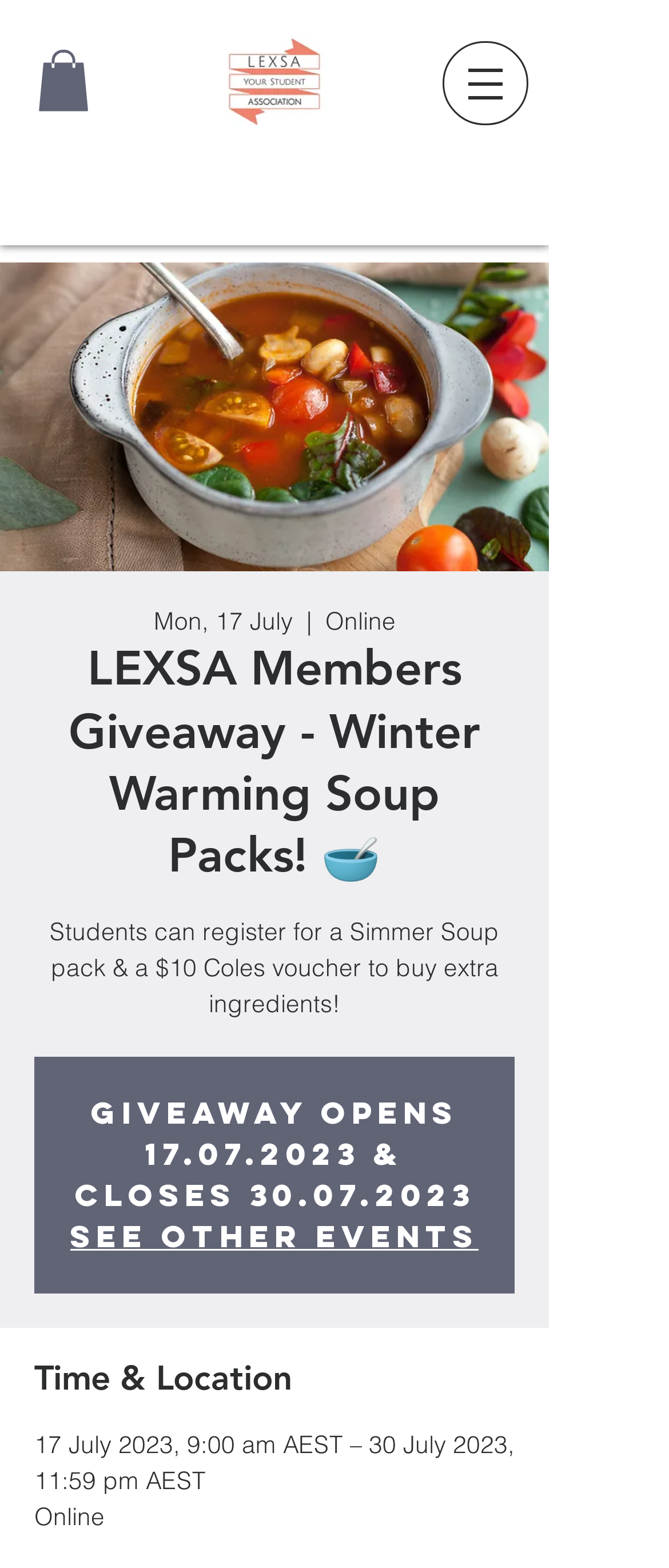Answer succinctly with a single word or phrase:
What is the duration of the giveaway?

17 July 2023 to 30 July 2023